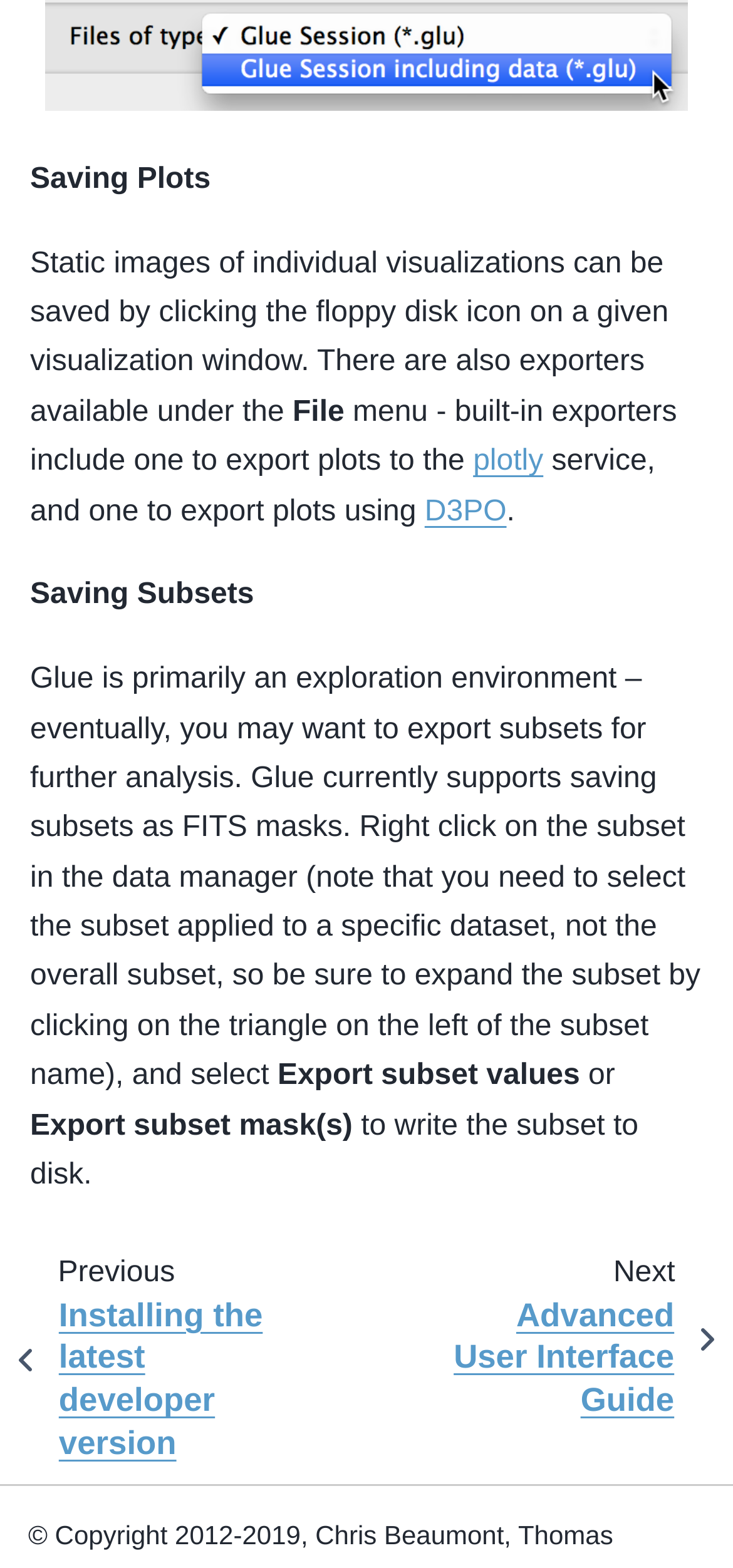What is the purpose of the floppy disk icon?
Answer the question with a single word or phrase derived from the image.

Save plots